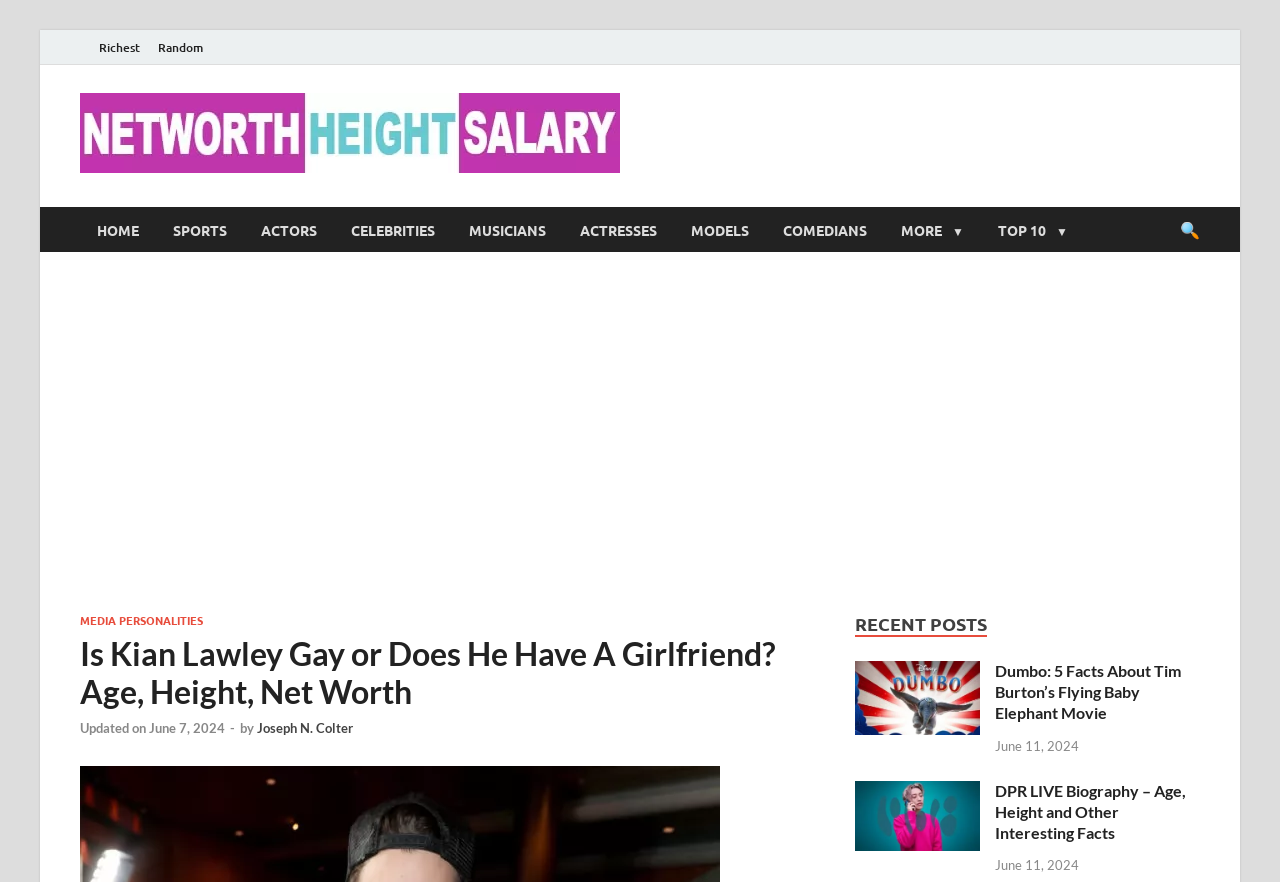Based on what you see in the screenshot, provide a thorough answer to this question: What is the date of the last update?

The webpage has a section with the heading 'Is Kian Lawley Gay or Does He Have A Girlfriend? Age, Height, Net Worth' and below it, there is a text 'Updated on June 7, 2024' which indicates the date of the last update.